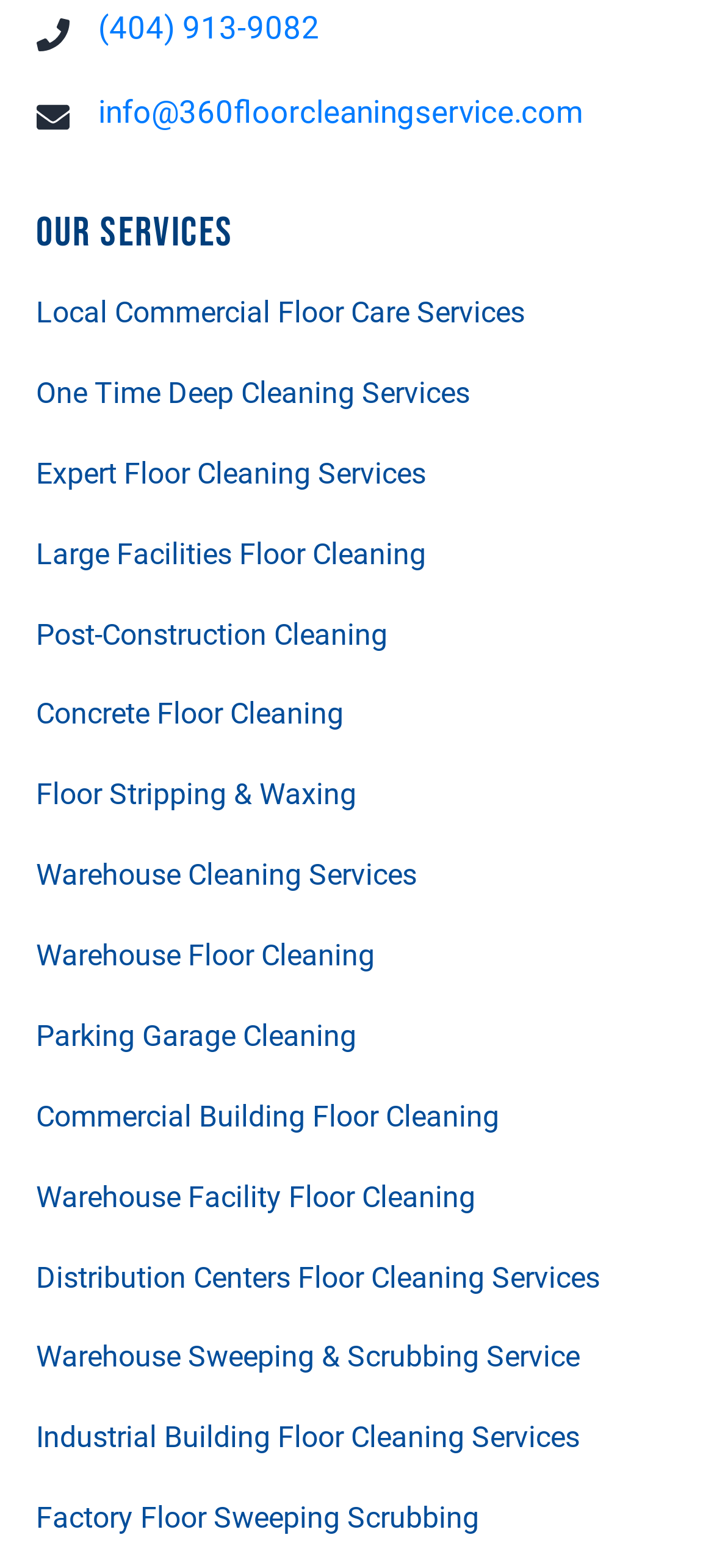How can I contact 360 Floor Cleaning Service via email?
Answer the question with as much detail as possible.

The email address to contact 360 Floor Cleaning Service is 'info@360floorcleaningservice.com', which can be found in the top section of the webpage.